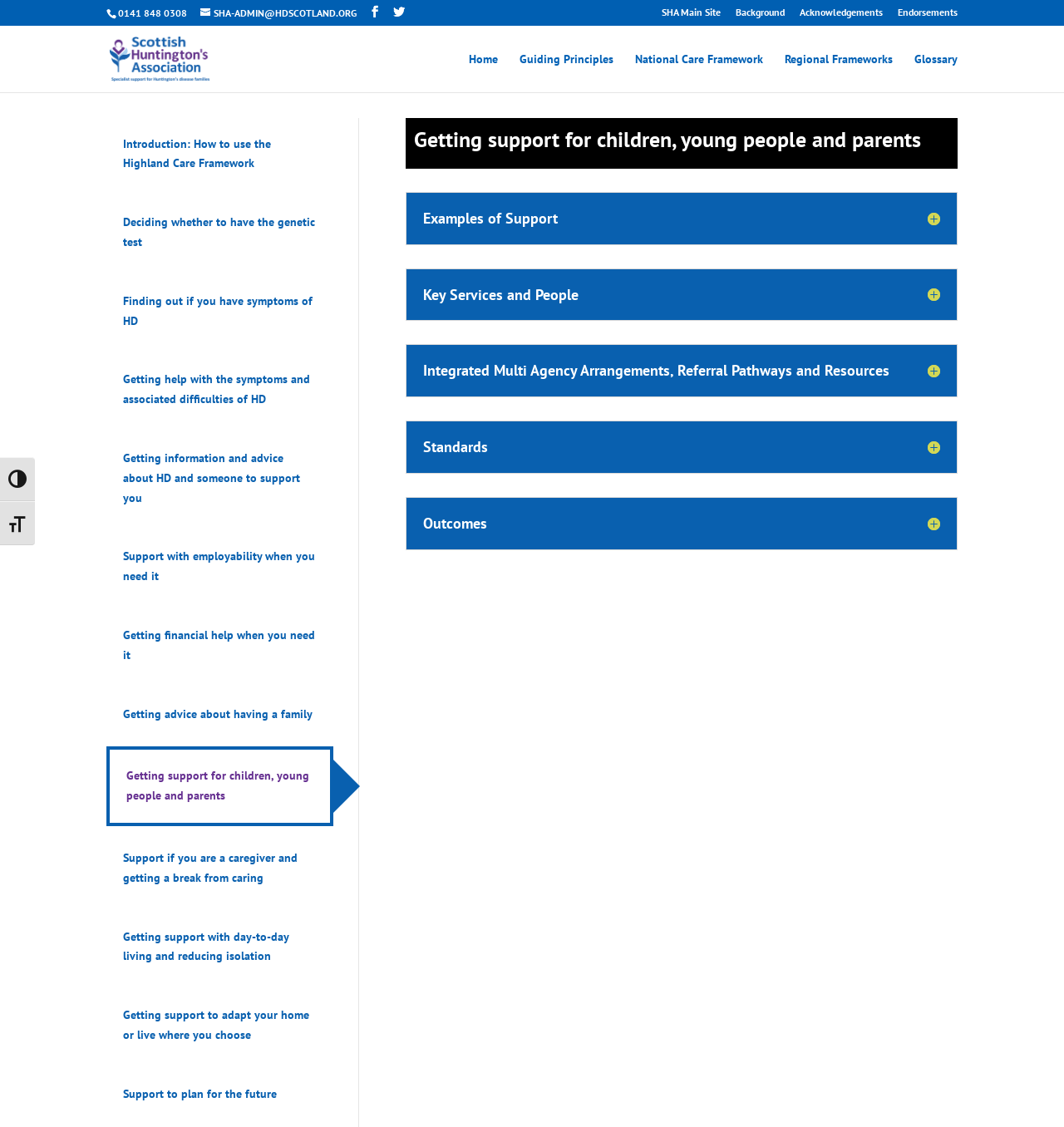Could you provide the bounding box coordinates for the portion of the screen to click to complete this instruction: "Toggle high contrast"?

[0.0, 0.406, 0.033, 0.445]